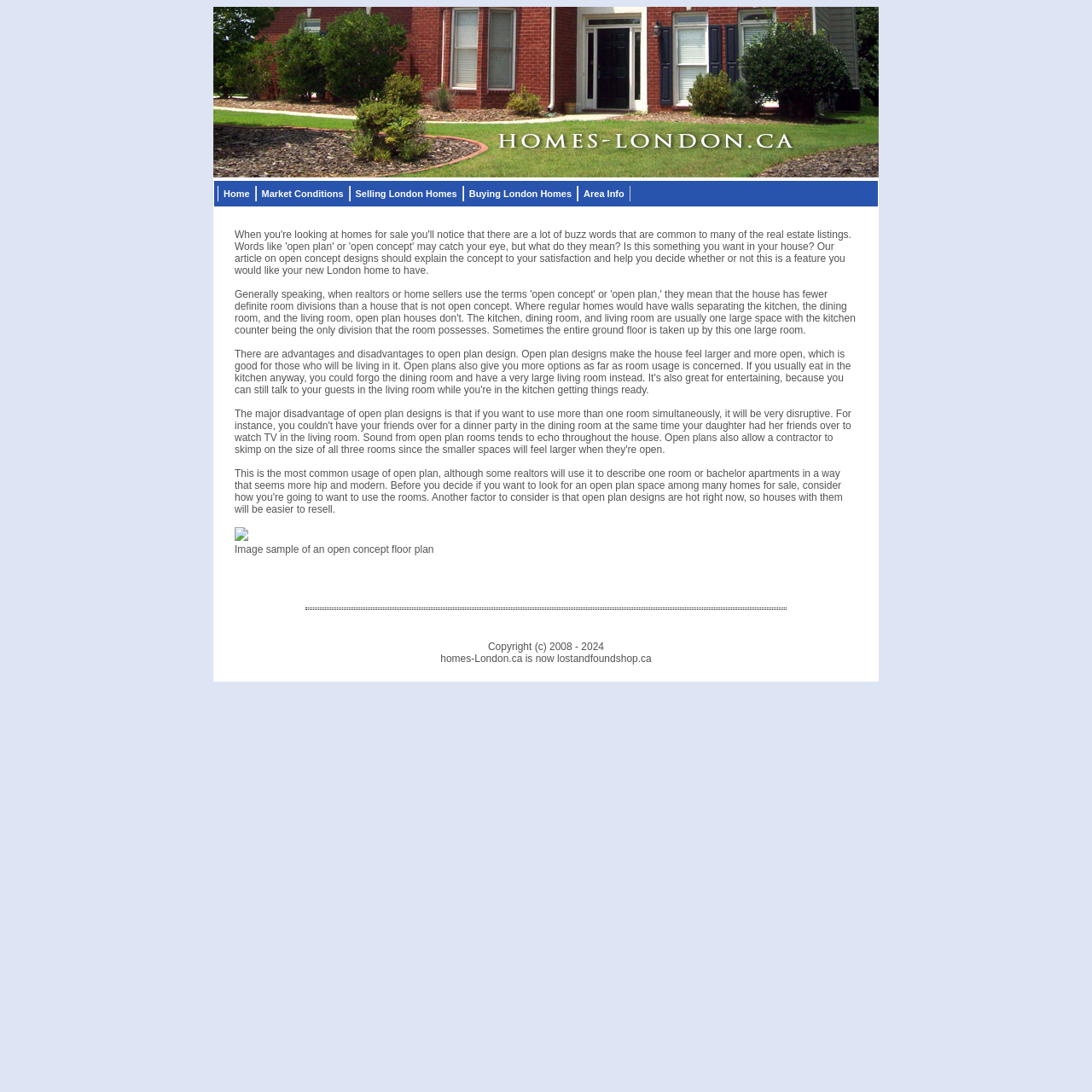Find the bounding box of the element with the following description: "Market Conditions". The coordinates must be four float numbers between 0 and 1, formatted as [left, top, right, bottom].

[0.234, 0.17, 0.32, 0.184]